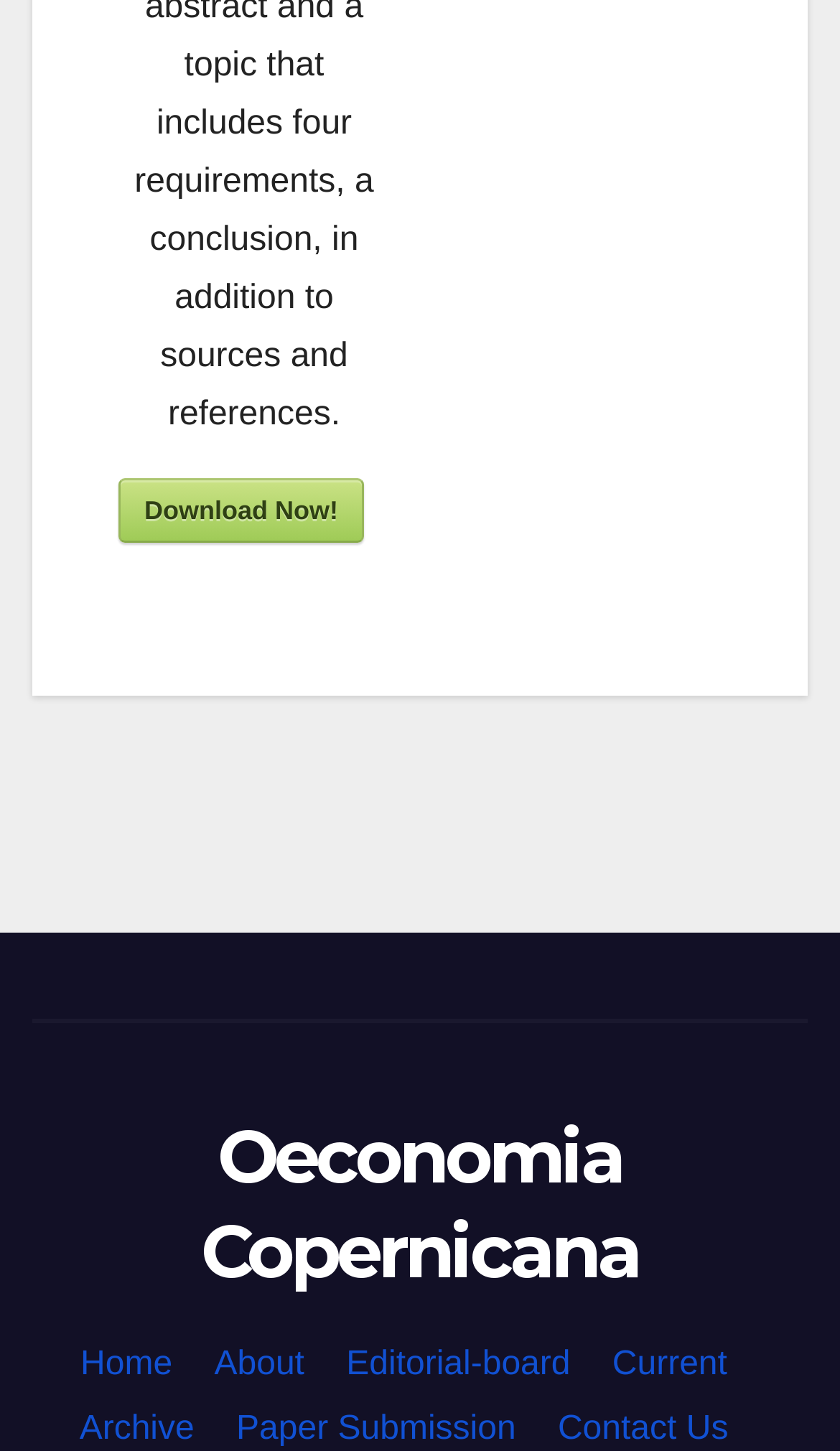Using the elements shown in the image, answer the question comprehensively: How many navigation links are at the bottom?

I counted the number of links at the bottom of the webpage, starting from 'Home' to 'Contact Us', and found 7 links in total.